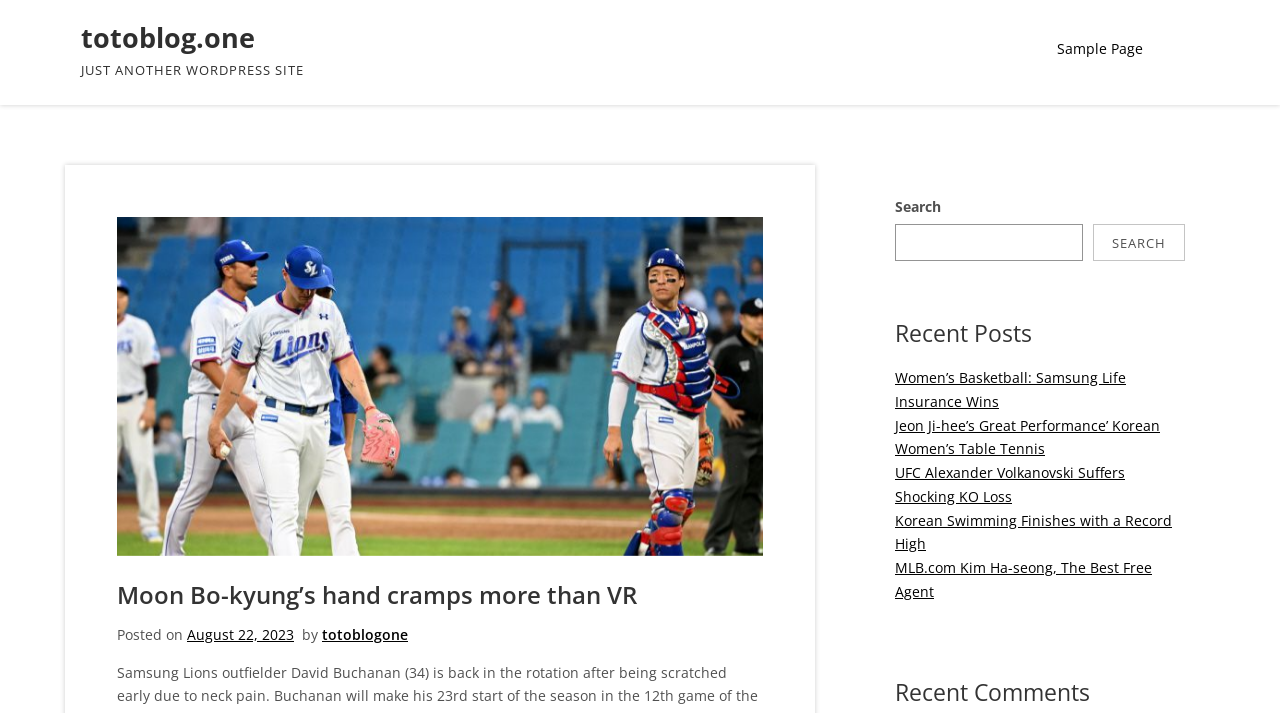Reply to the question with a single word or phrase:
What is the function of the button next to the search box?

To submit search query